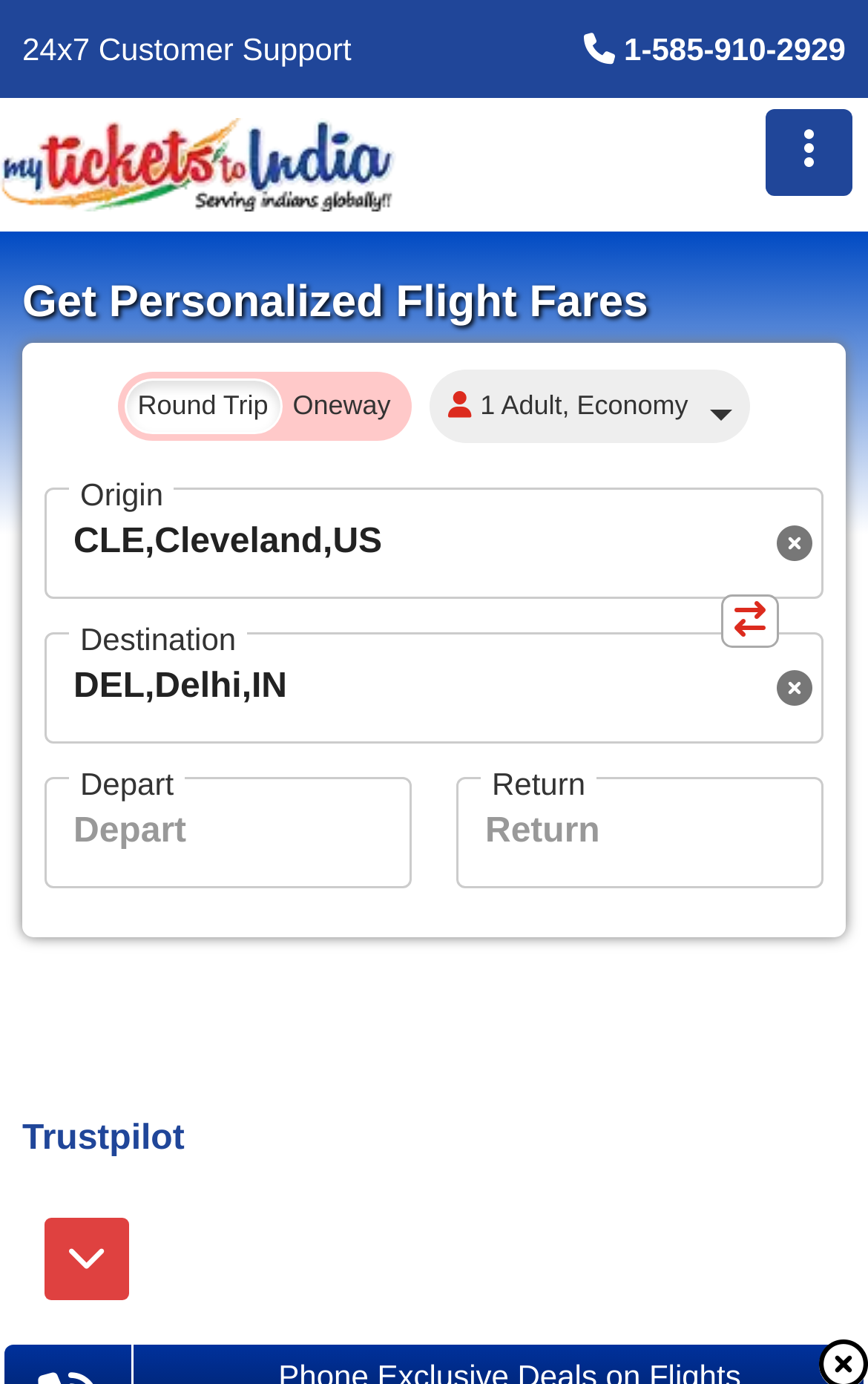Find and specify the bounding box coordinates that correspond to the clickable region for the instruction: "Enter origin".

[0.054, 0.361, 0.946, 0.425]